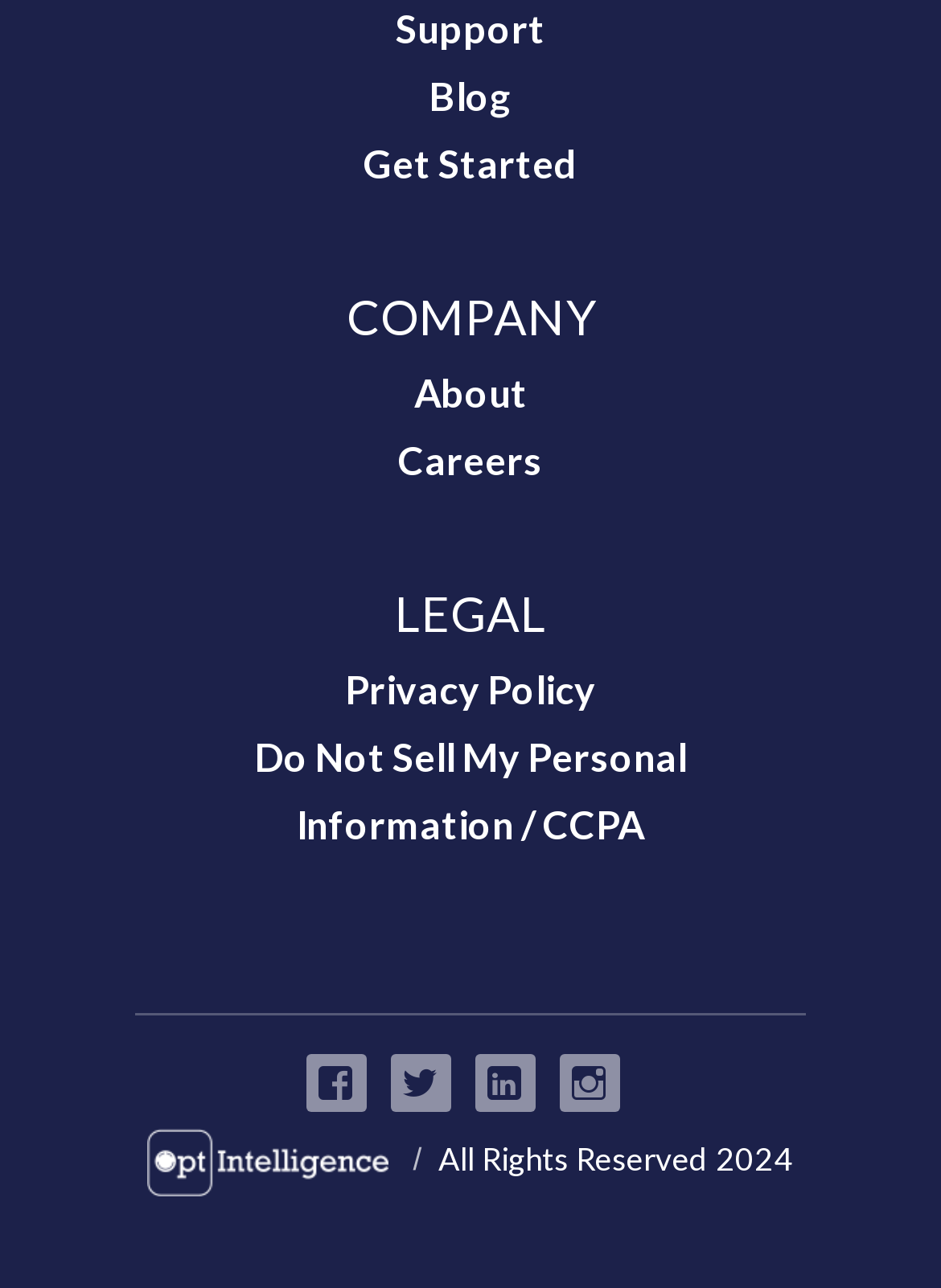Locate the bounding box coordinates of the clickable area to execute the instruction: "click Support". Provide the coordinates as four float numbers between 0 and 1, represented as [left, top, right, bottom].

[0.421, 0.003, 0.579, 0.039]